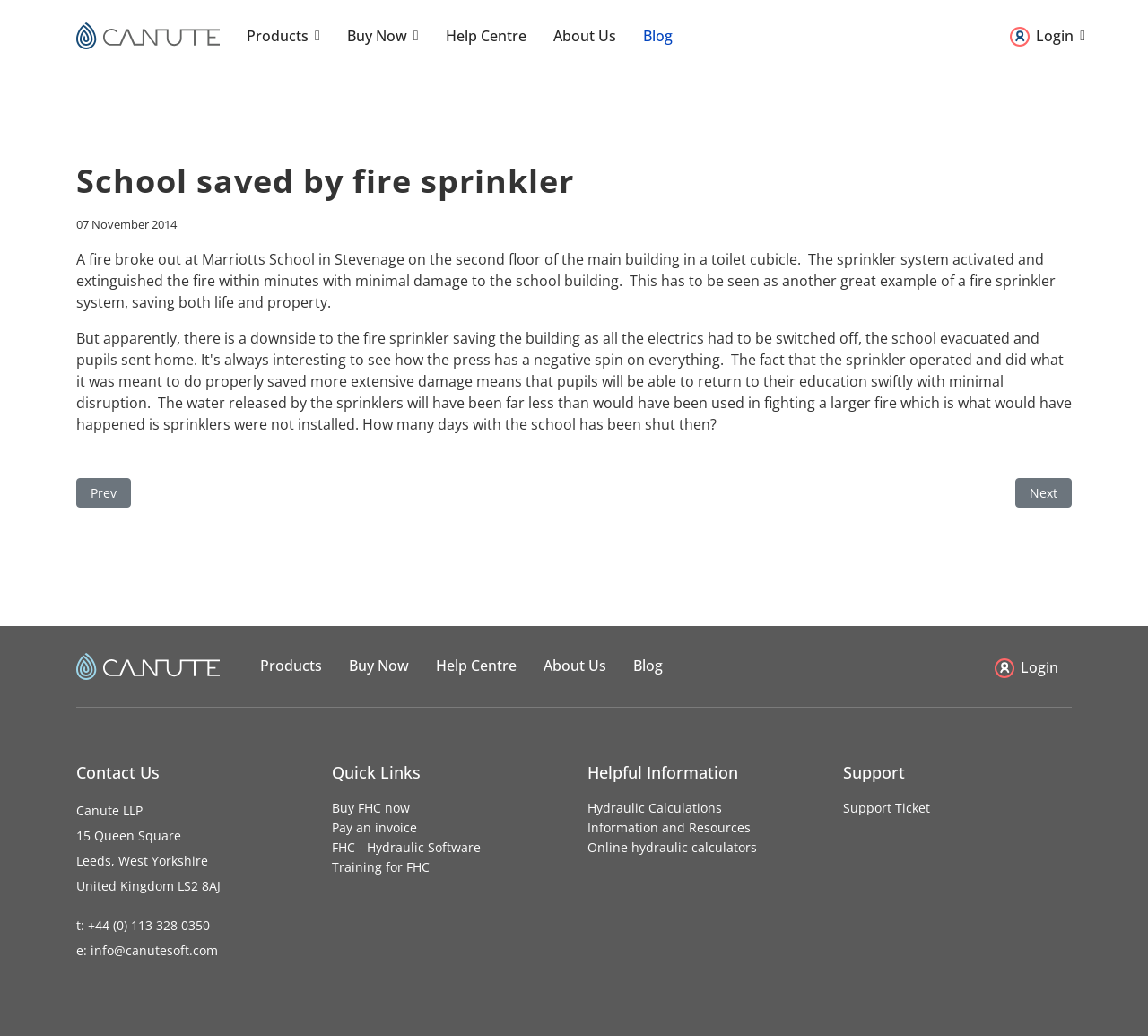What is the purpose of the fire sprinkler system?
Please provide a detailed and thorough answer to the question.

I inferred the answer by reading the text, which mentions that the sprinkler system activated and extinguished the fire within minutes with minimal damage to the school building, and then states 'This has to be seen as another great example of a fire sprinkler system, saving both life and property.'